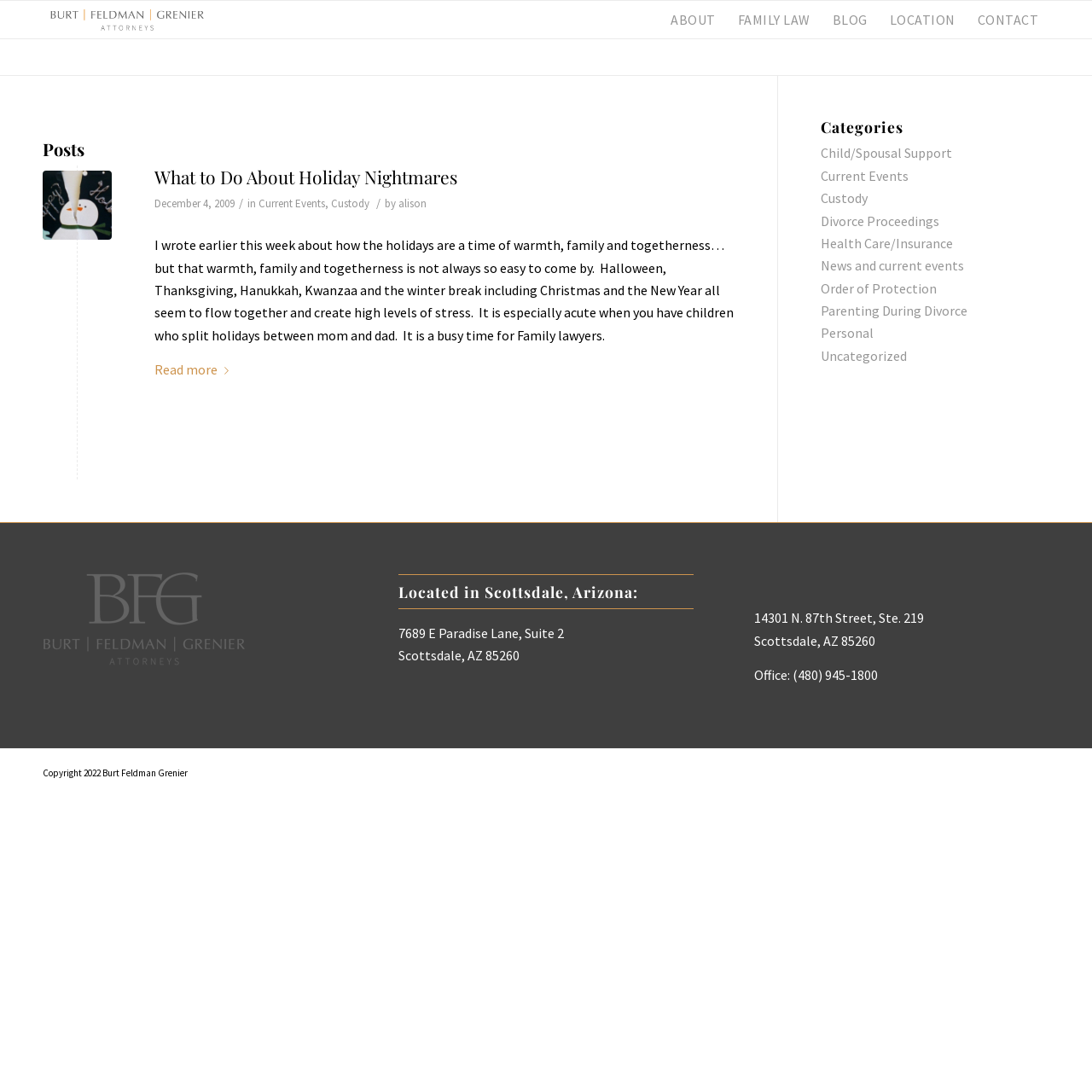Specify the bounding box coordinates (top-left x, top-left y, bottom-right x, bottom-right y) of the UI element in the screenshot that matches this description: News and current events

[0.752, 0.235, 0.883, 0.251]